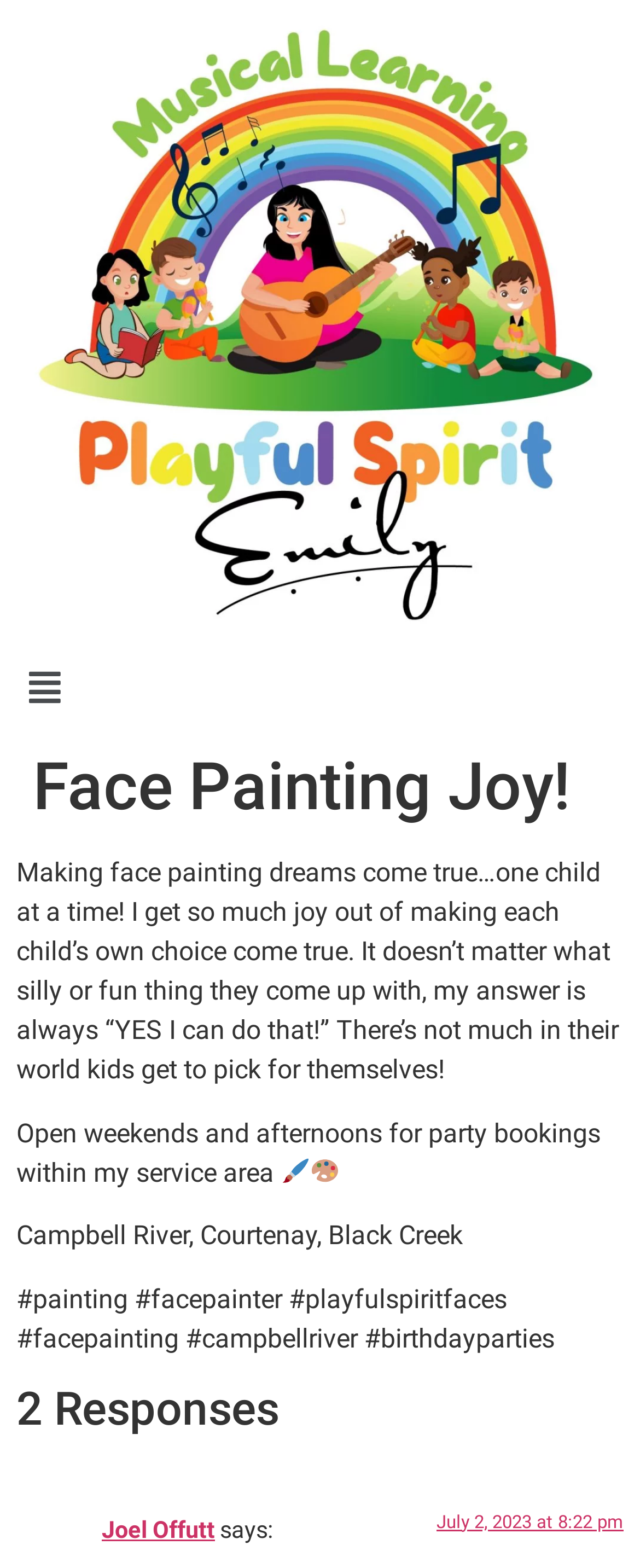What is the face painter's attitude towards children's requests?
Please craft a detailed and exhaustive response to the question.

Based on the text 'It doesn’t matter what silly or fun thing they come up with, my answer is always “YES I can do that!”', it can be inferred that the face painter has a positive and accommodating attitude towards children's requests.